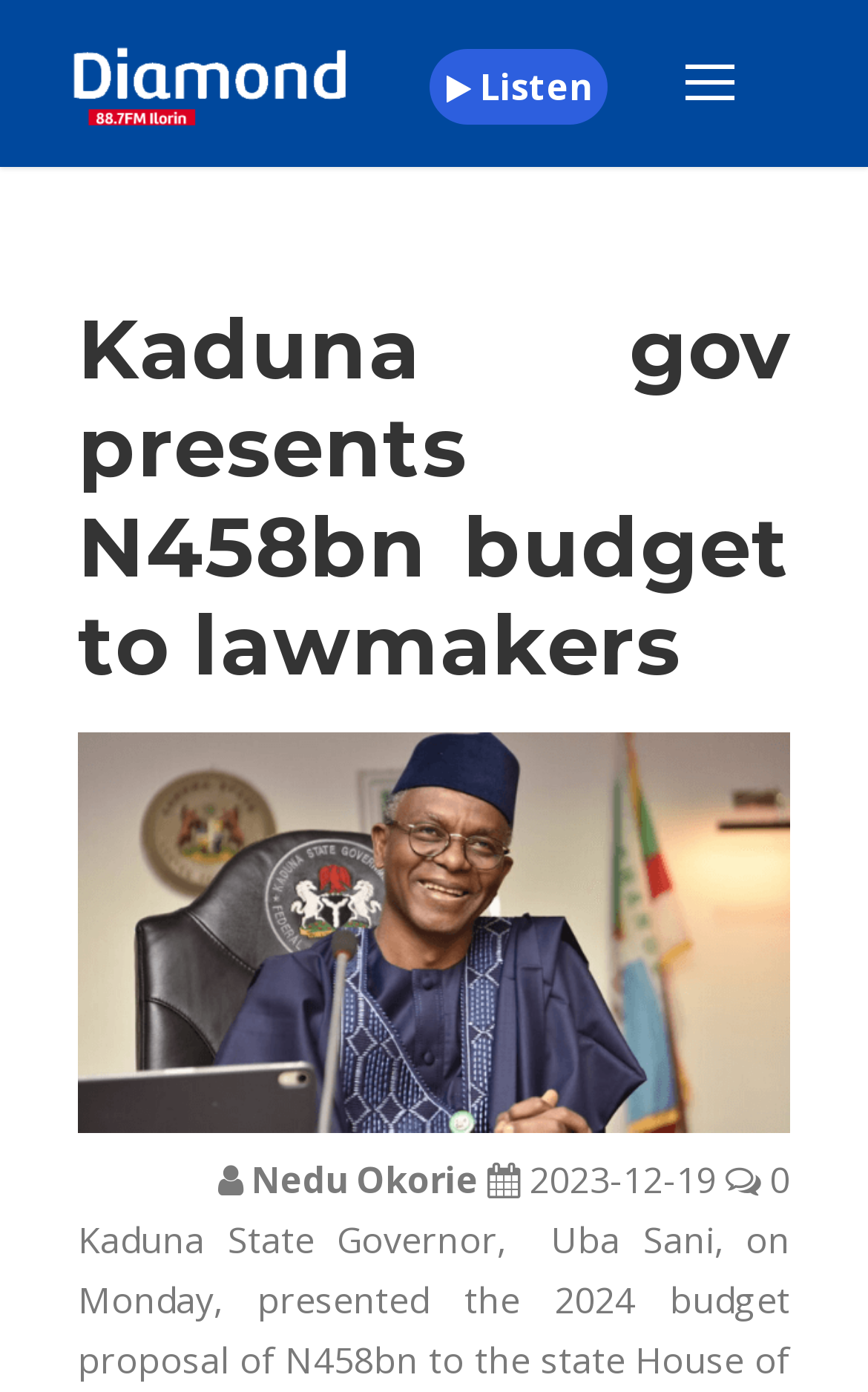Is there an image in the article? Using the information from the screenshot, answer with a single word or phrase.

Yes